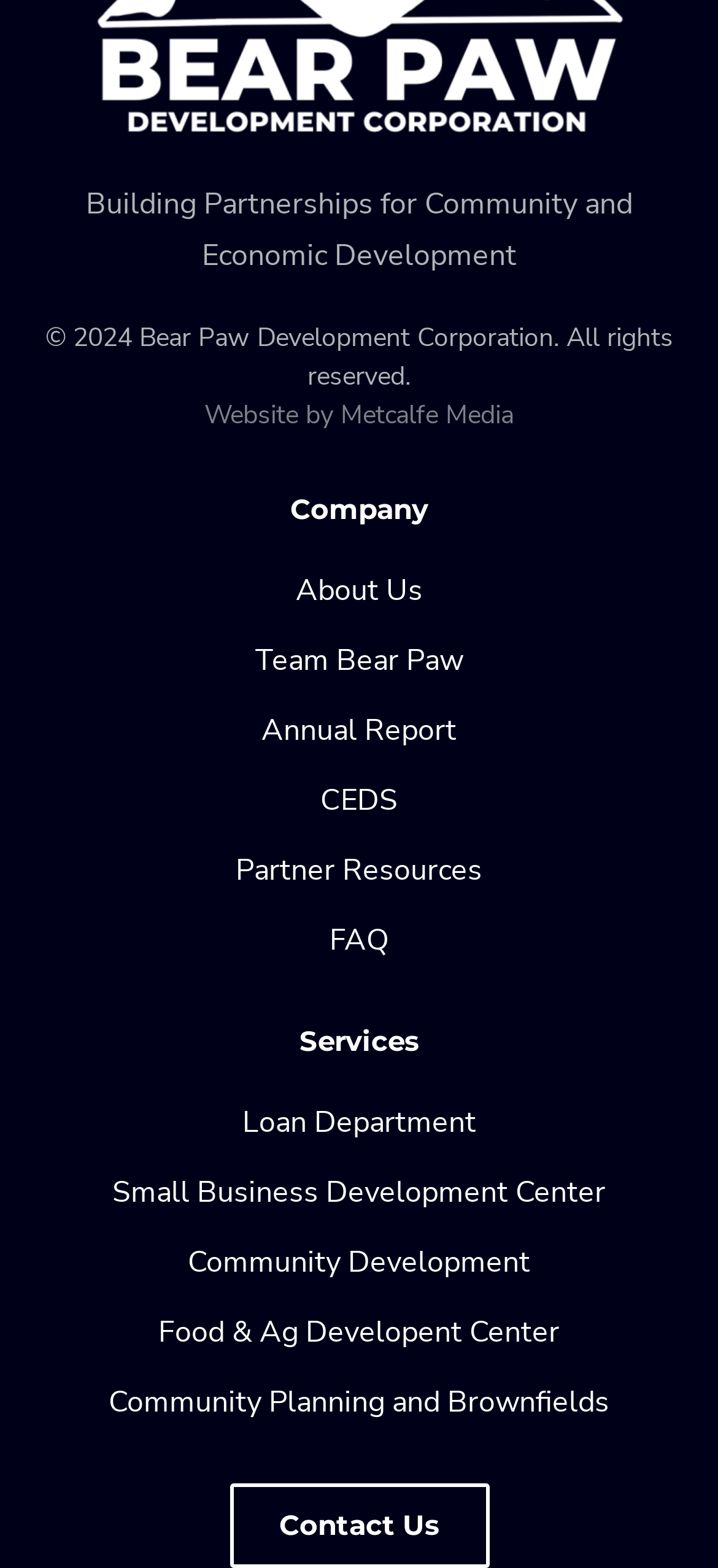How many sections are on the webpage?
Using the image, provide a concise answer in one word or a short phrase.

2